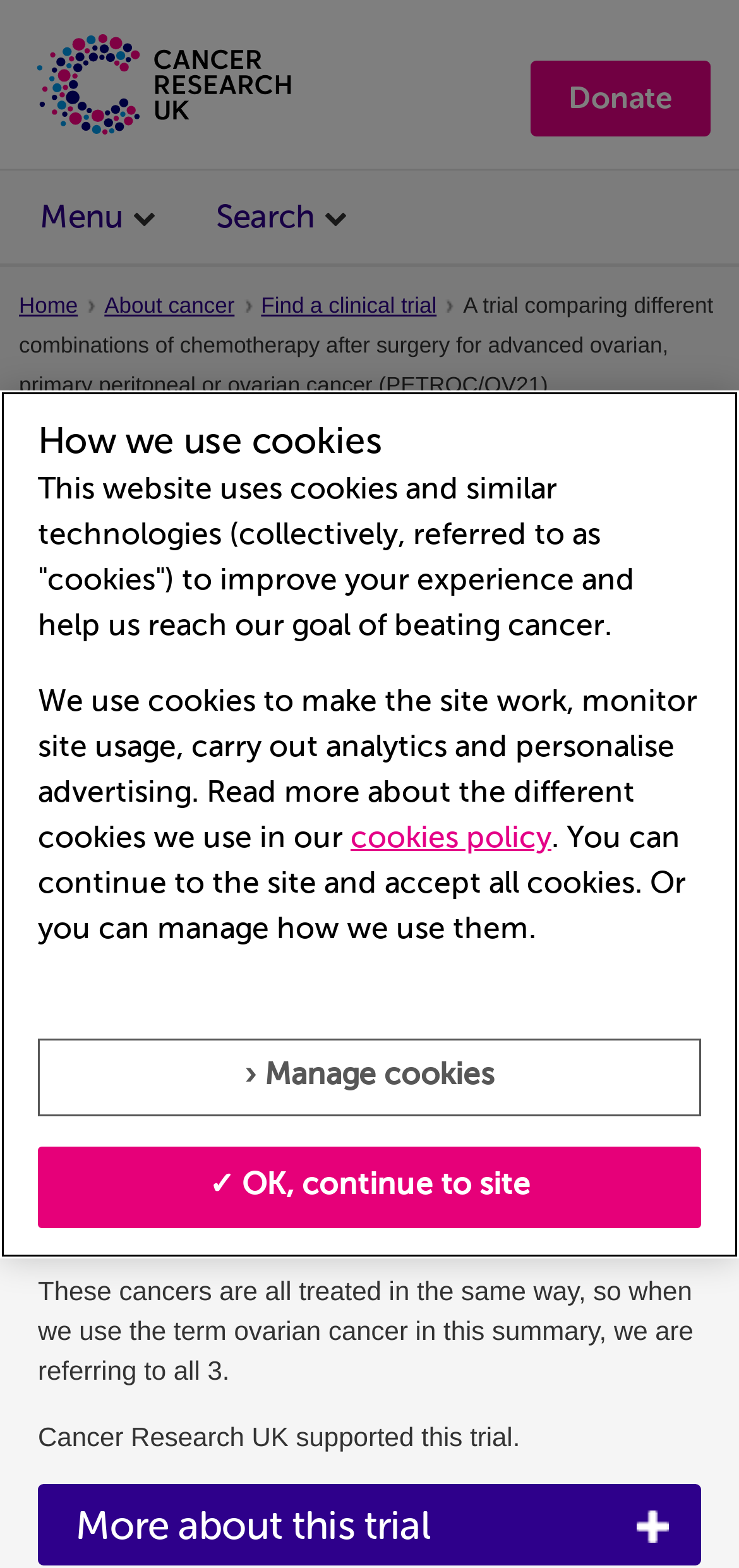What is the status of this trial?
Examine the image and provide an in-depth answer to the question.

This answer can be obtained by looking at the 'Status:' section, which states 'Results'.